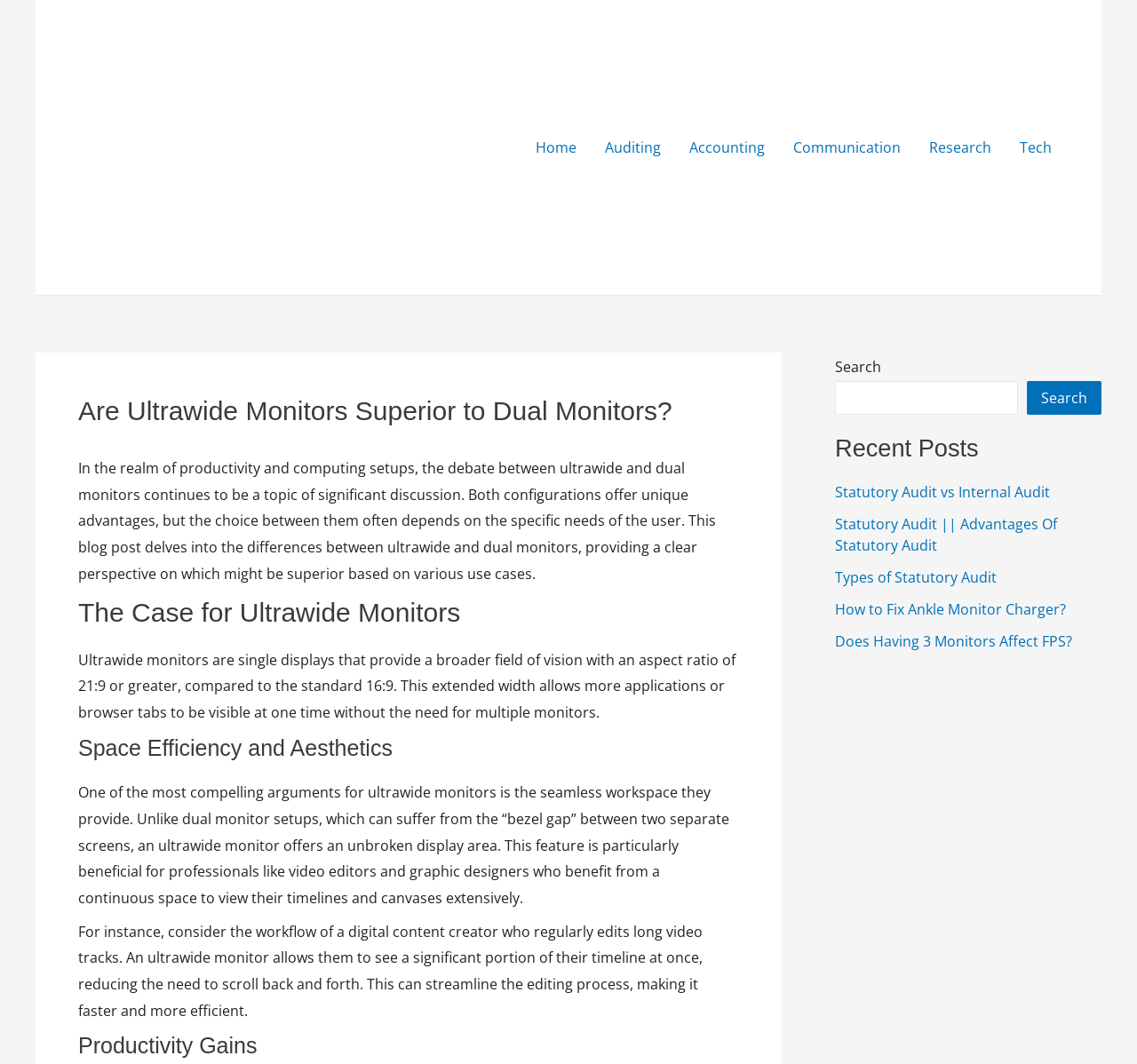Please reply to the following question with a single word or a short phrase:
What is the topic of discussion in the webpage?

Ultrawide vs dual monitors